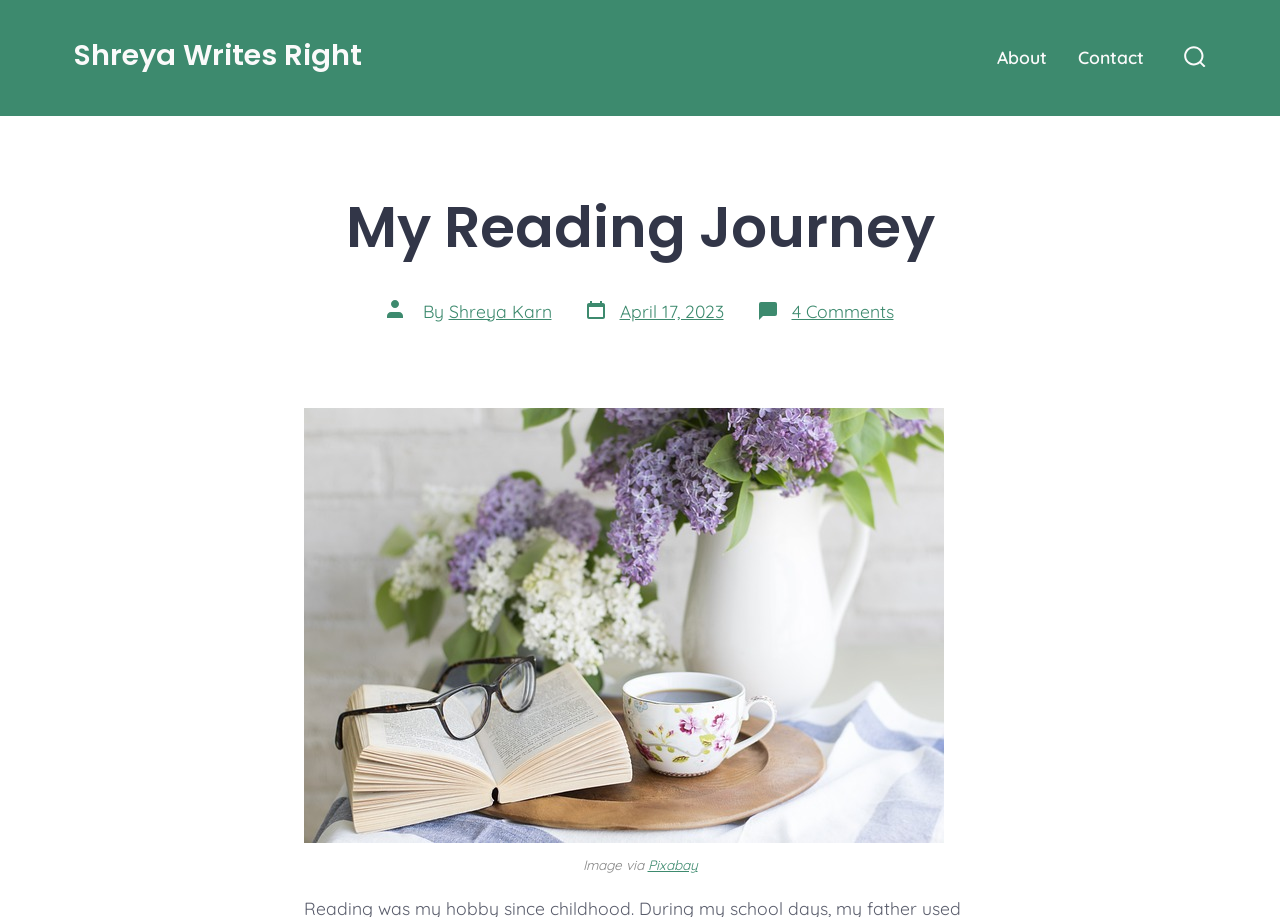Please provide the bounding box coordinates for the element that needs to be clicked to perform the following instruction: "Visit Shreya Writes Right homepage". The coordinates should be given as four float numbers between 0 and 1, i.e., [left, top, right, bottom].

[0.058, 0.044, 0.283, 0.082]